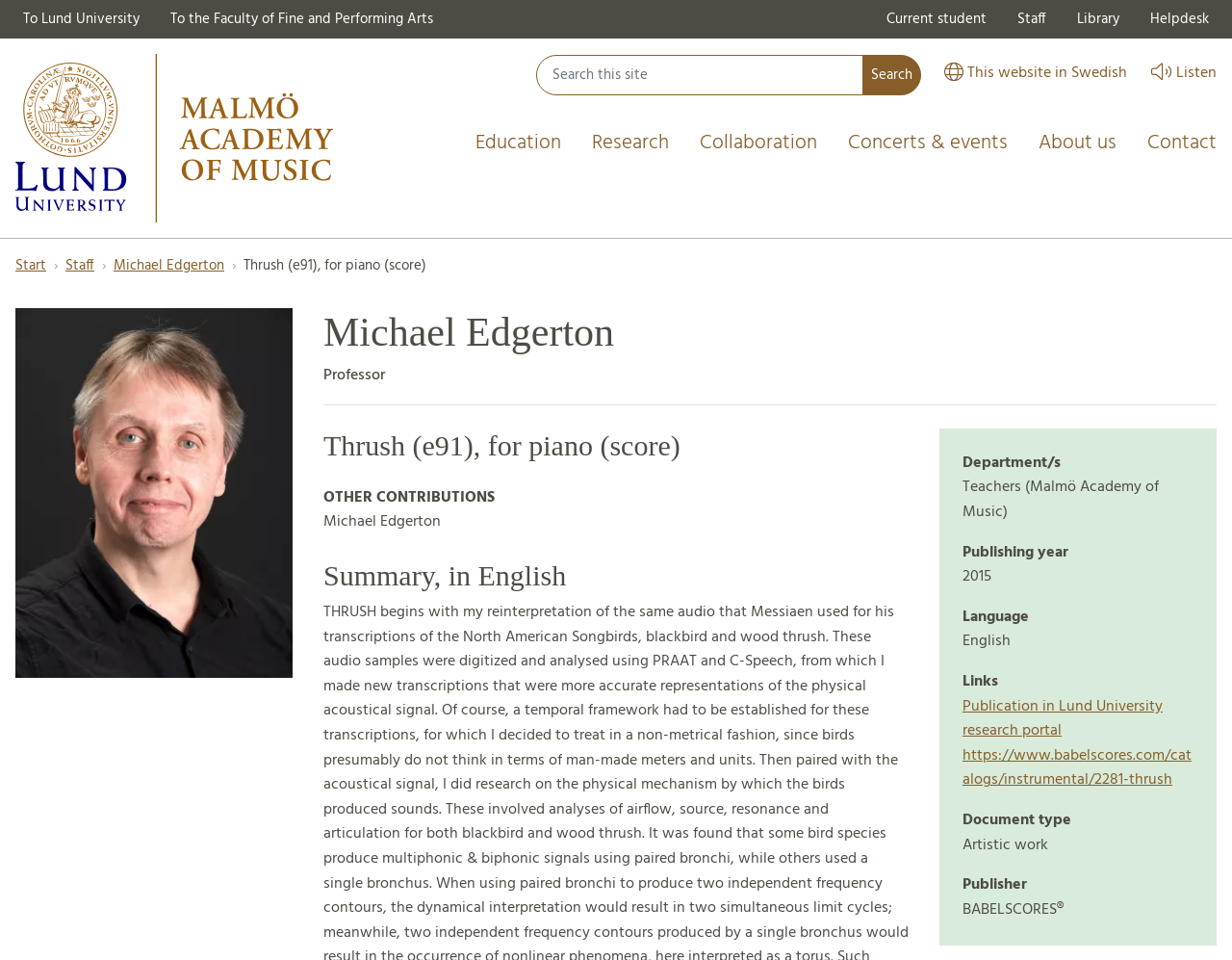Using the details in the image, give a detailed response to the question below:
What is the title of the piano score?

I found the answer by looking at the breadcrumb navigation, which shows the title 'Thrush (e91), for piano (score)' as the current page.